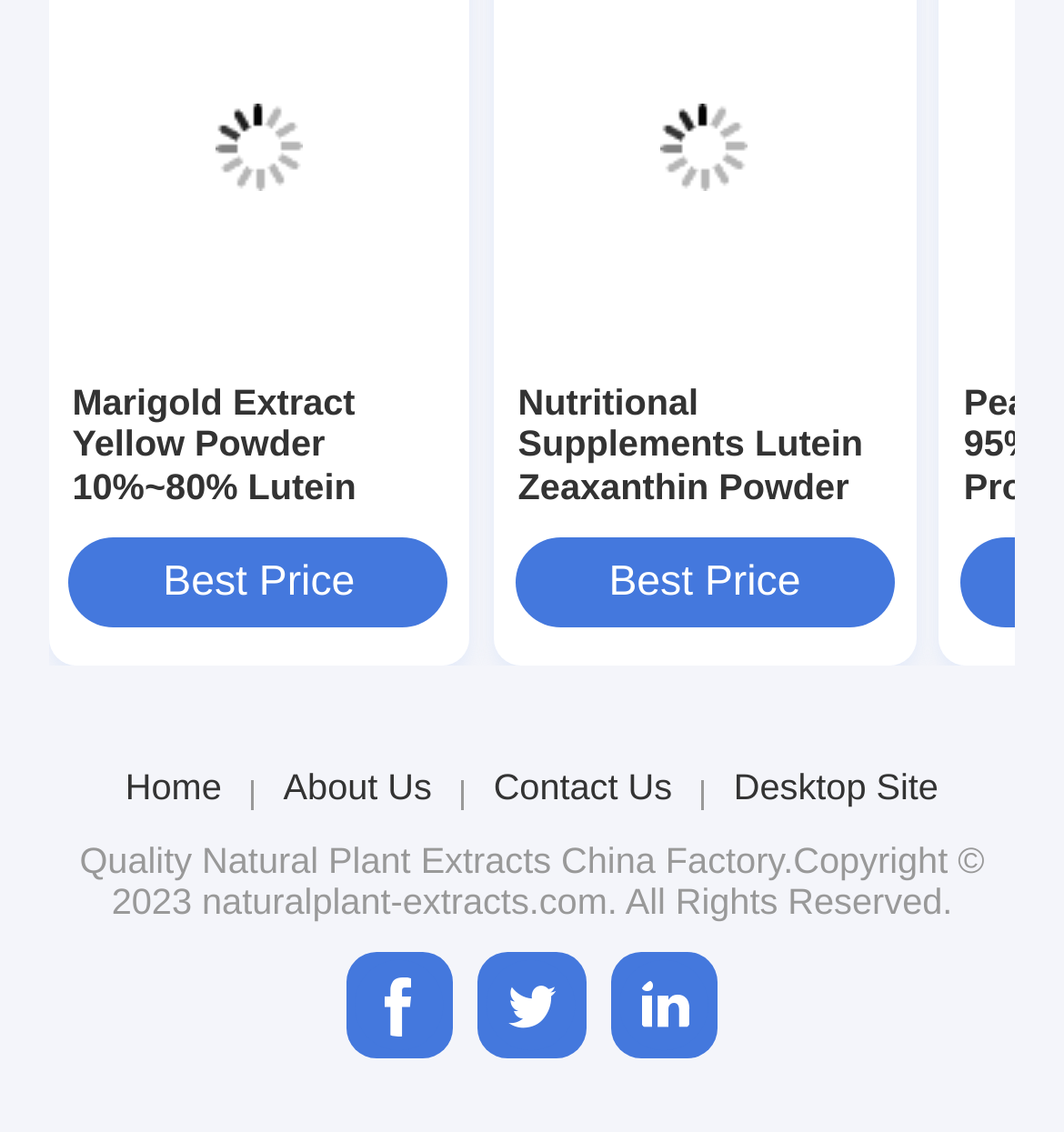How many navigation links are present at the top?
Based on the image, respond with a single word or phrase.

4